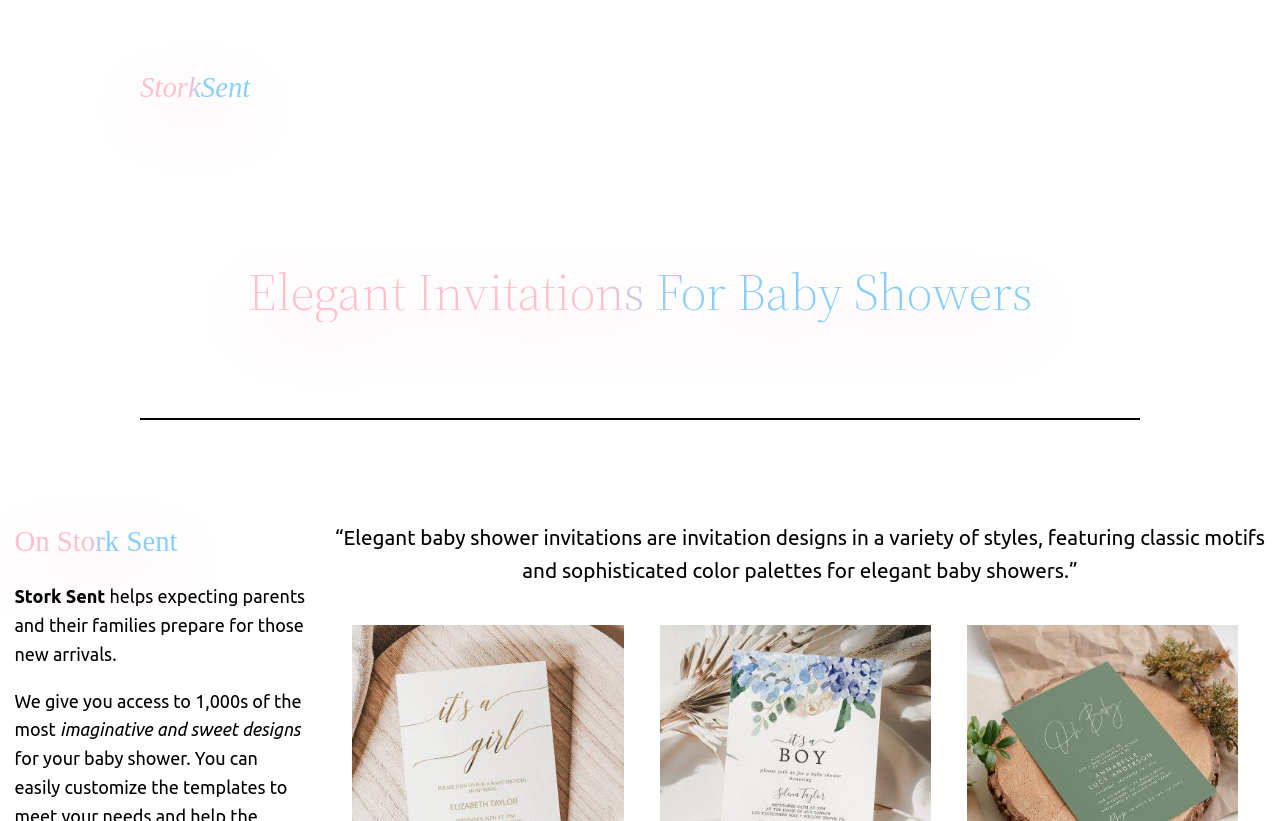How many designs are available on StorkSent? Please answer the question using a single word or phrase based on the image.

1,000s